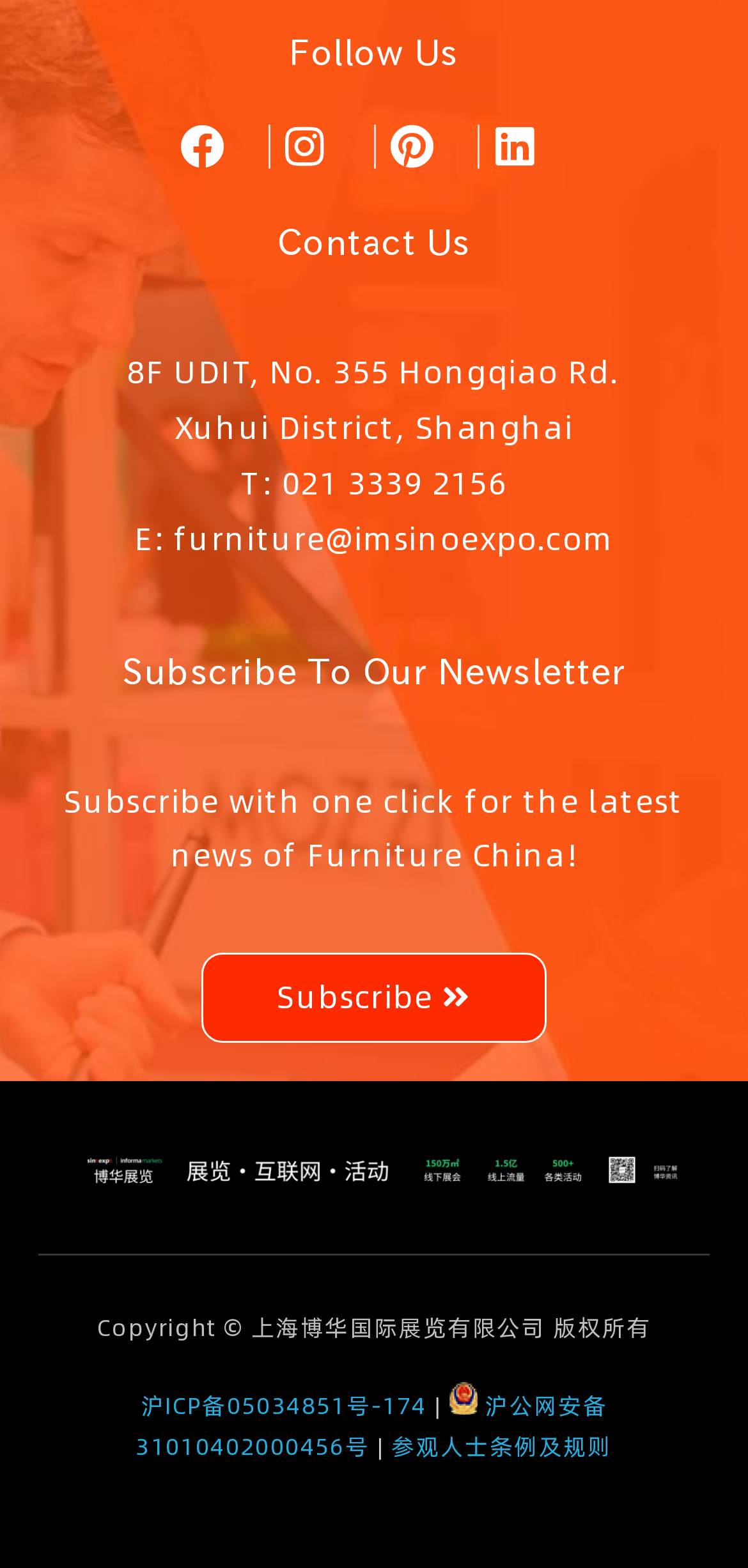Answer the following query with a single word or phrase:
How many social media links are available?

4